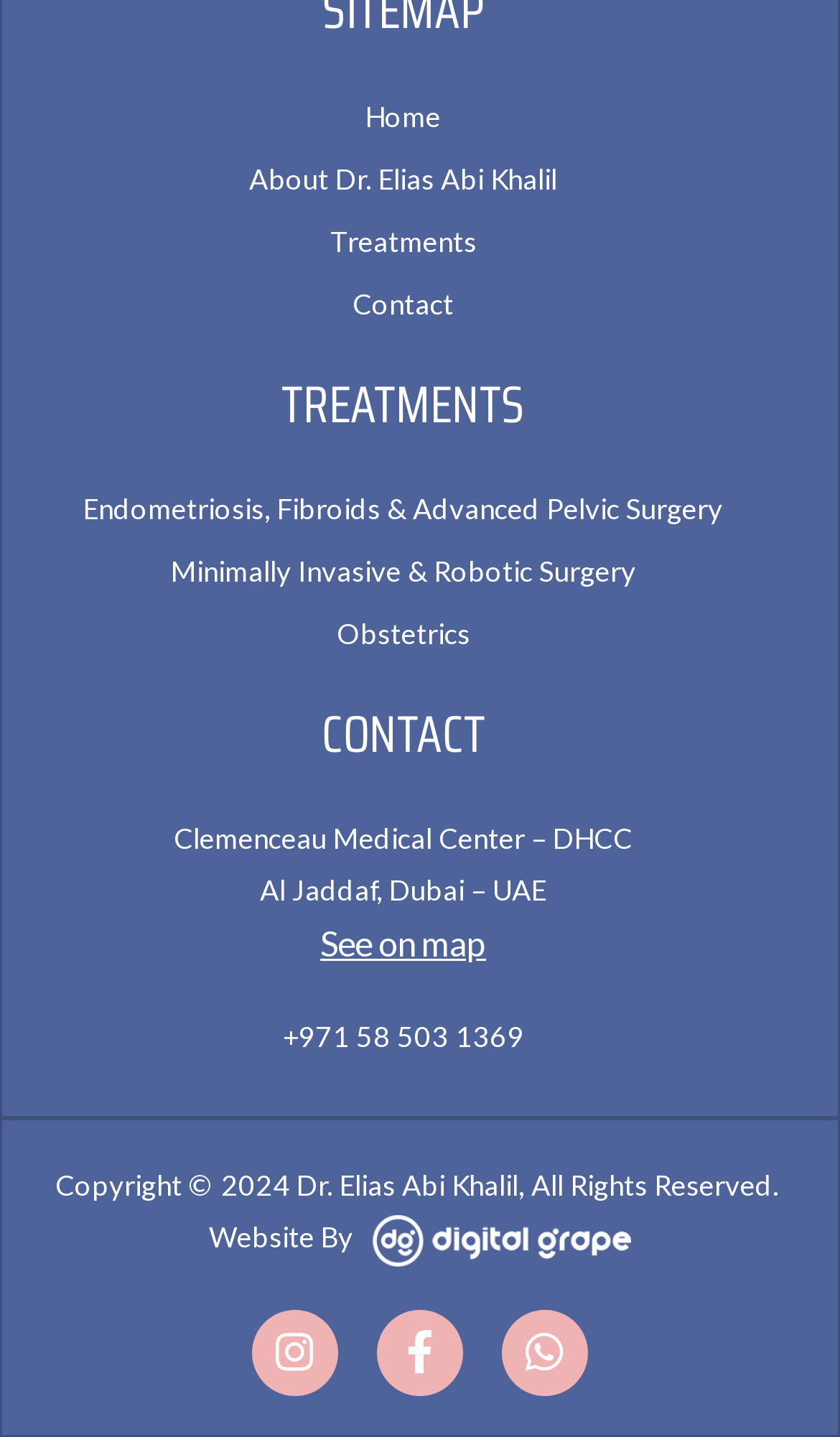Can you find the bounding box coordinates for the element that needs to be clicked to execute this instruction: "Click on the 'Home' link"? The coordinates should be given as four float numbers between 0 and 1, i.e., [left, top, right, bottom].

[0.028, 0.062, 0.932, 0.098]